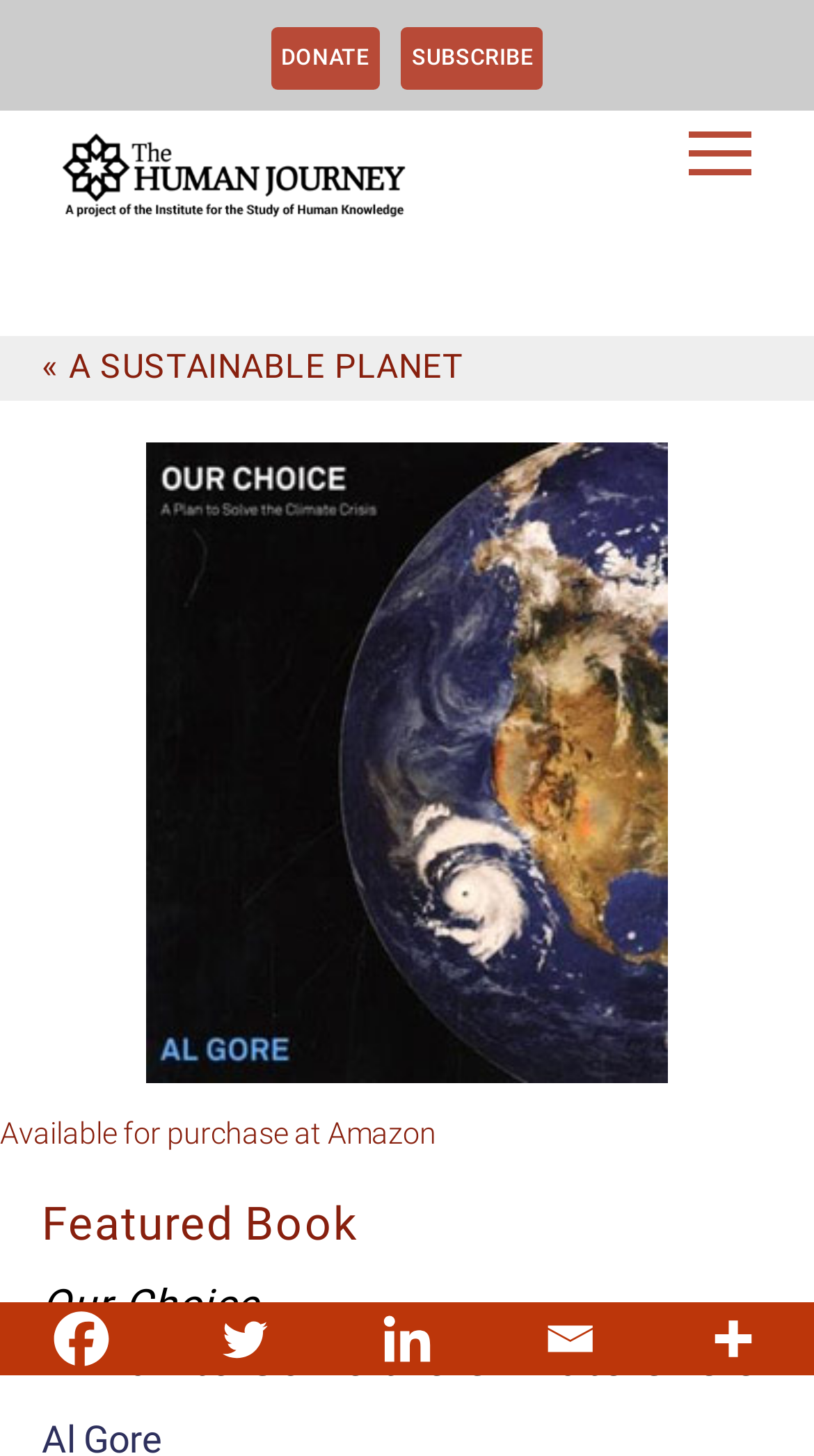Find the bounding box coordinates of the area that needs to be clicked in order to achieve the following instruction: "Click the SUBSCRIBE link". The coordinates should be specified as four float numbers between 0 and 1, i.e., [left, top, right, bottom].

[0.493, 0.019, 0.667, 0.061]